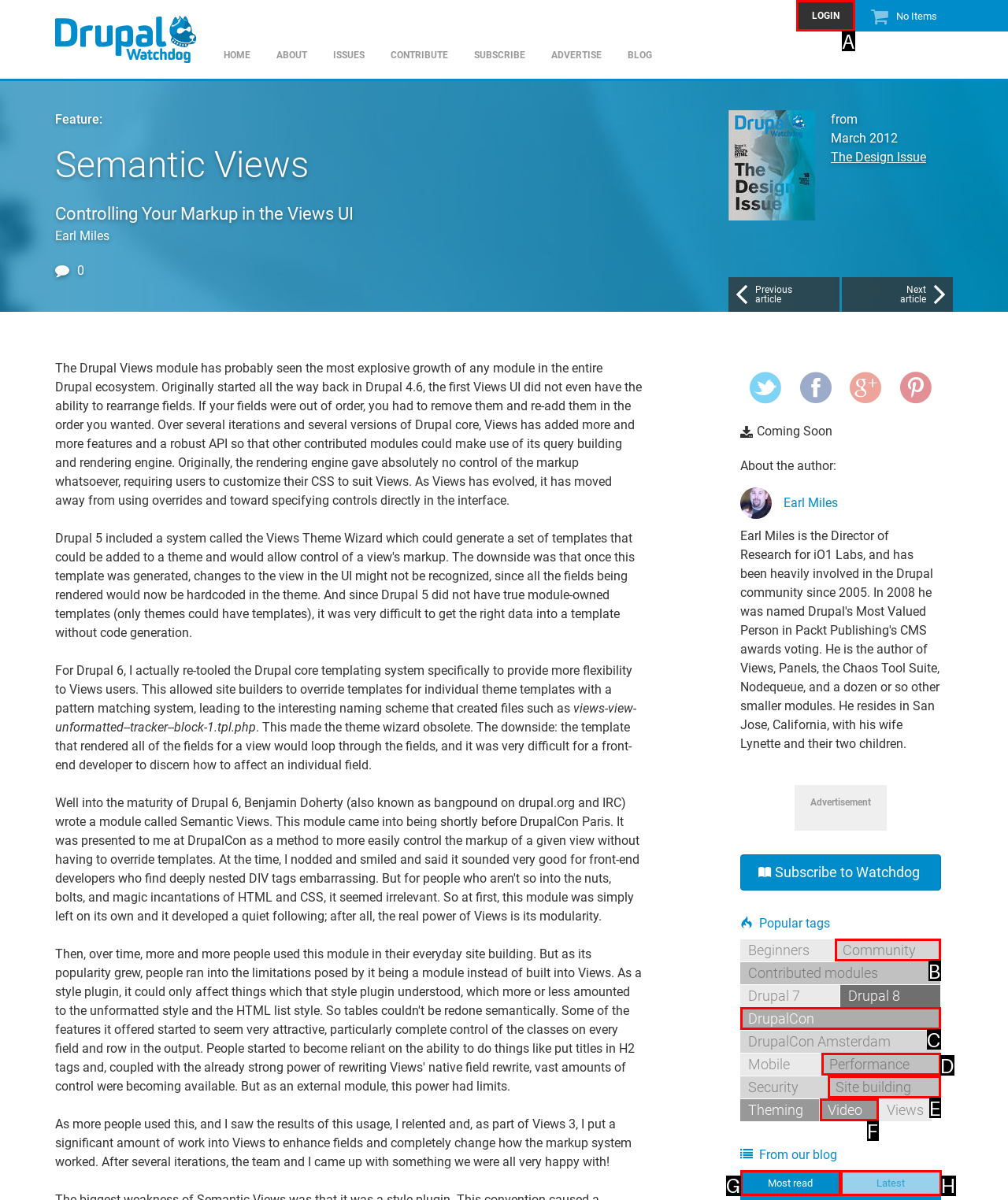For the task: Click on the 'LOGIN' link, tell me the letter of the option you should click. Answer with the letter alone.

A